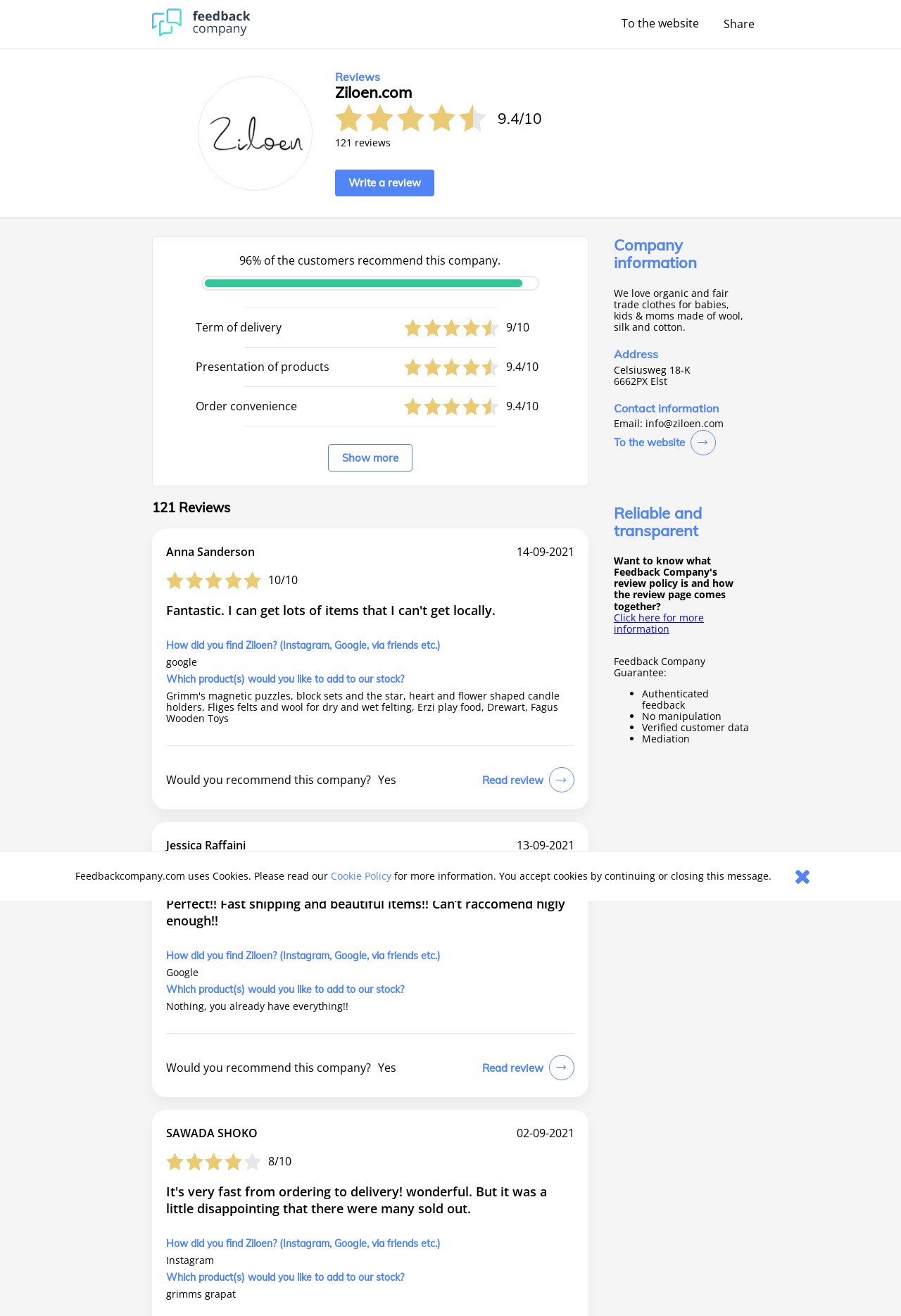Use a single word or phrase to answer the question:
What is the customer satisfaction score for Ziloen.com?

9.4/10